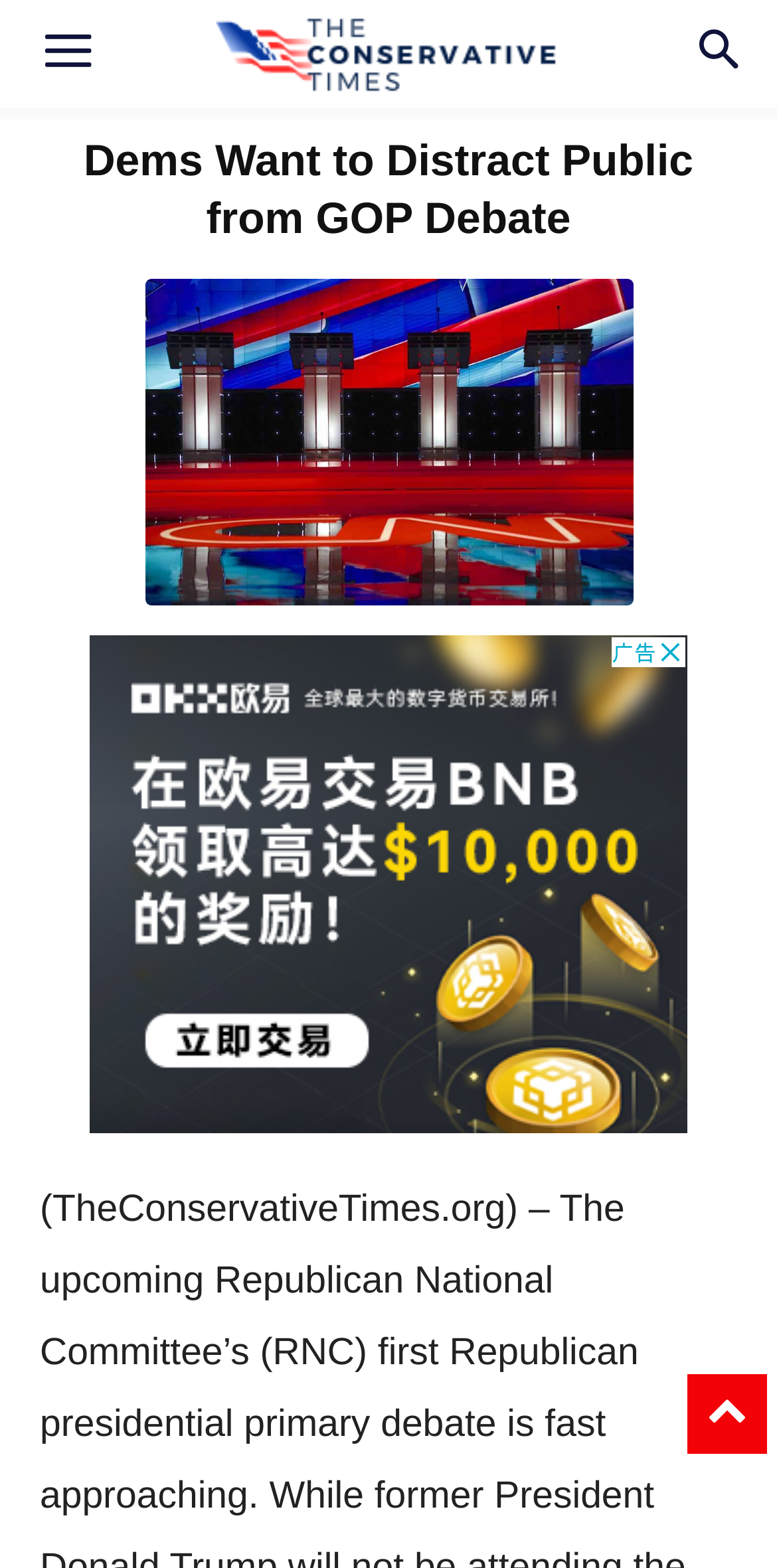Is there an image on the webpage?
Answer with a single word or phrase by referring to the visual content.

Yes